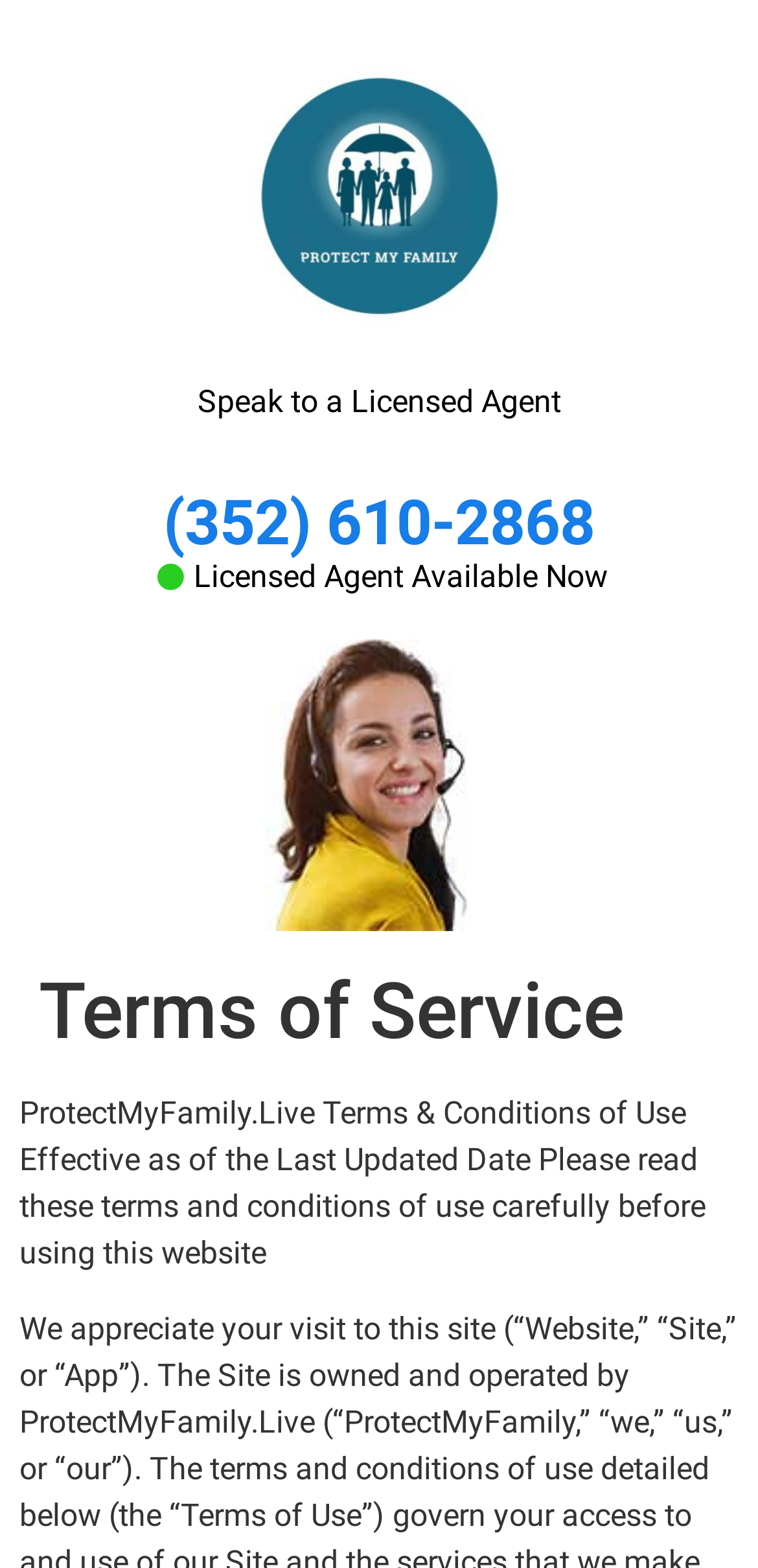Please determine the bounding box of the UI element that matches this description: (352) 610-2868. The coordinates should be given as (top-left x, top-left y, bottom-right x, bottom-right y), with all values between 0 and 1.

[0.215, 0.31, 0.785, 0.358]